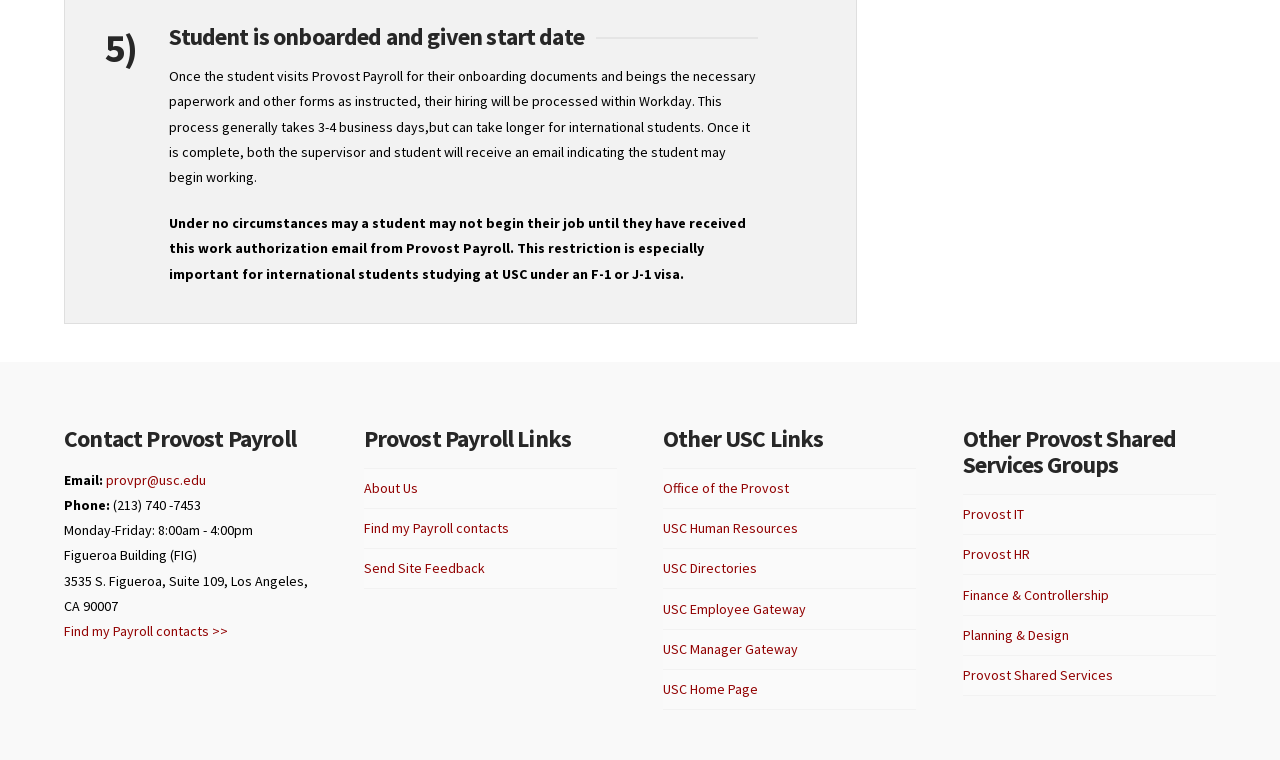What is the location of Provost Payroll?
Based on the image, answer the question with as much detail as possible.

The webpage provides the contact information for Provost Payroll, including the physical location, which is the Figueroa Building (FIG) at 3535 S. Figueroa, Suite 109, Los Angeles, CA 90007.